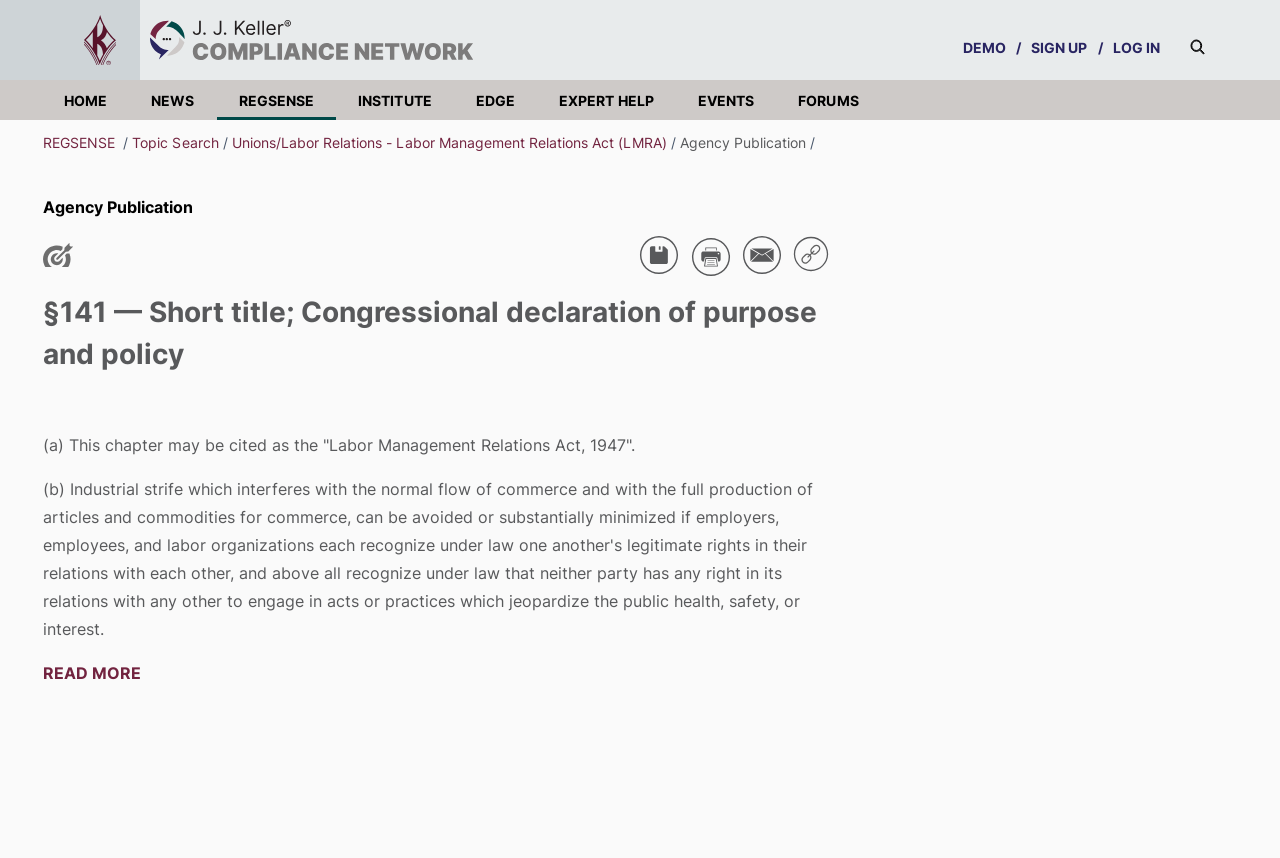Determine the bounding box coordinates of the clickable region to follow the instruction: "Click the SIGN UP link".

[0.805, 0.046, 0.85, 0.065]